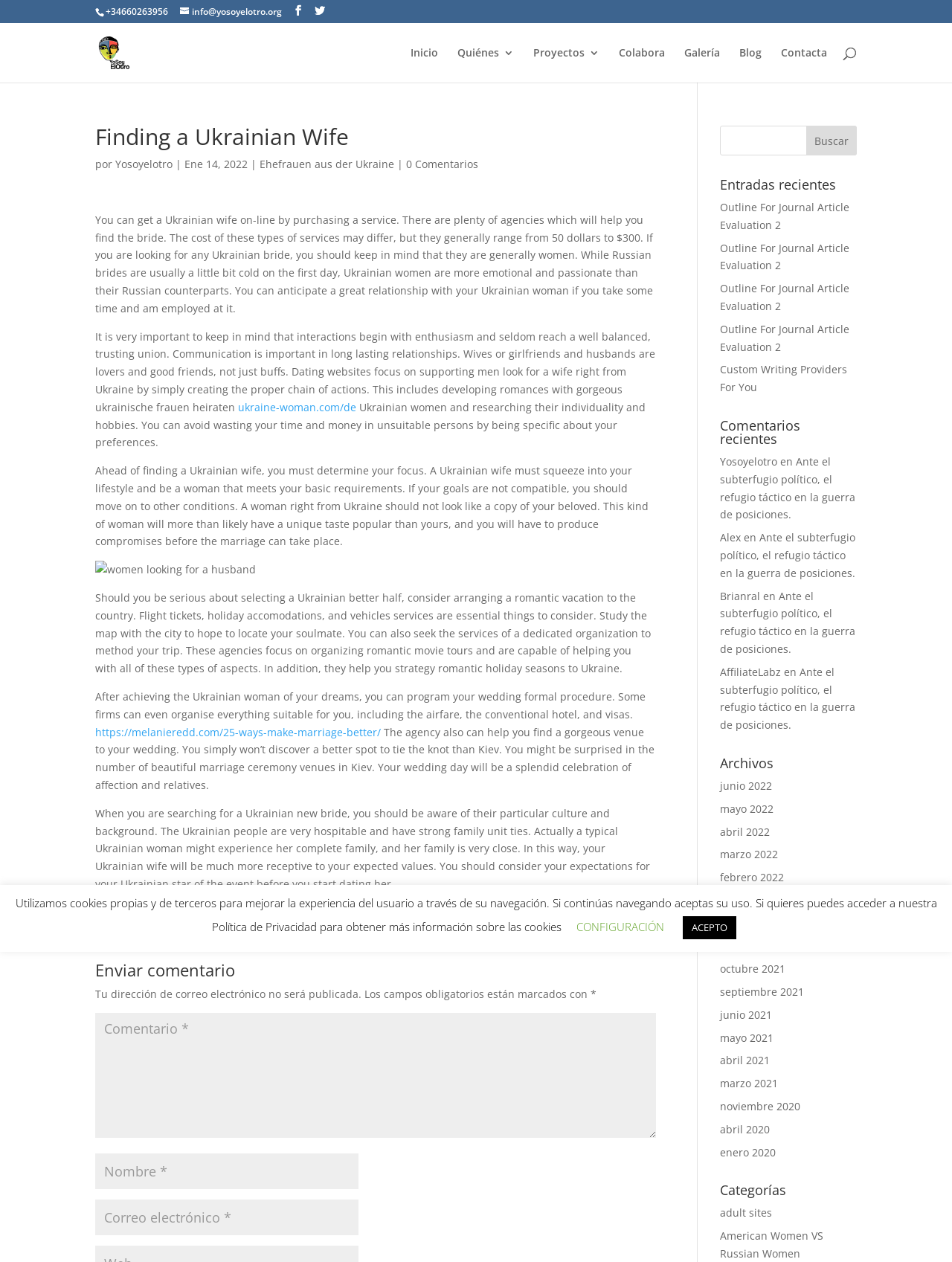What is the phone number on the top right?
Refer to the screenshot and deliver a thorough answer to the question presented.

The phone number is located on the top right of the webpage, which is '+34660263956'. It is a static text element with a bounding box of [0.111, 0.004, 0.177, 0.014].